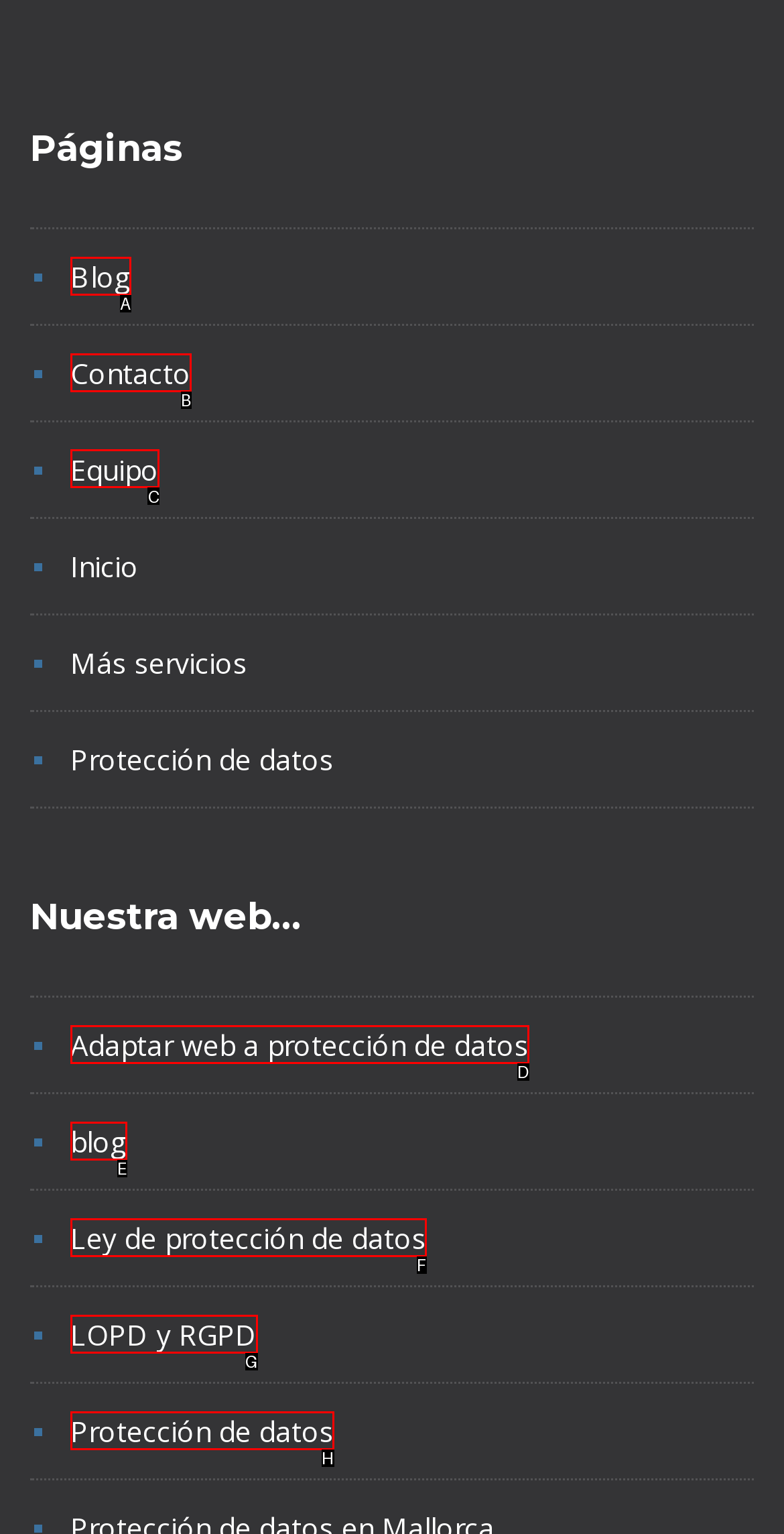Determine which HTML element should be clicked for this task: learn about equipo
Provide the option's letter from the available choices.

C